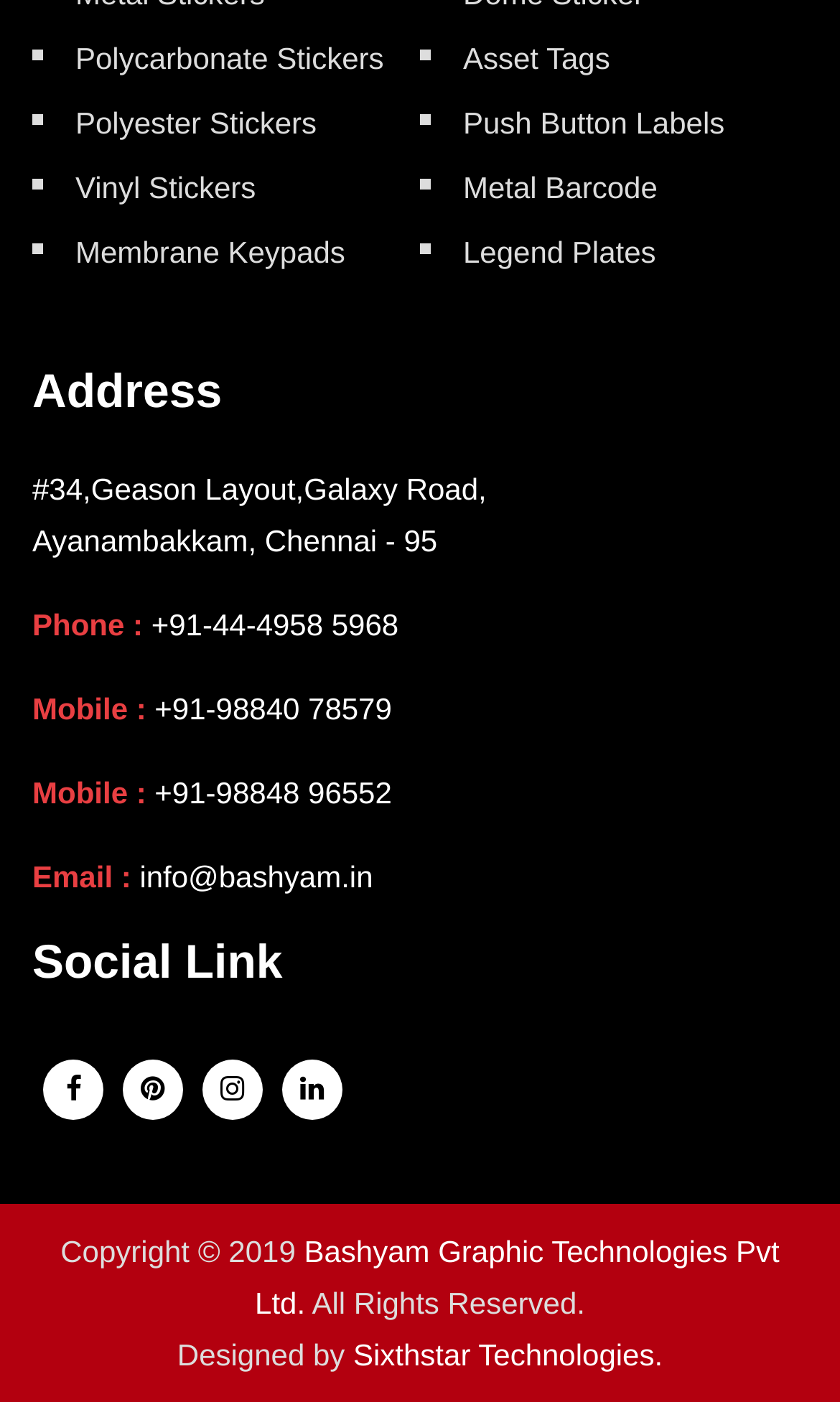Find and provide the bounding box coordinates for the UI element described here: "+91-44-4958 5968". The coordinates should be given as four float numbers between 0 and 1: [left, top, right, bottom].

[0.18, 0.433, 0.475, 0.457]